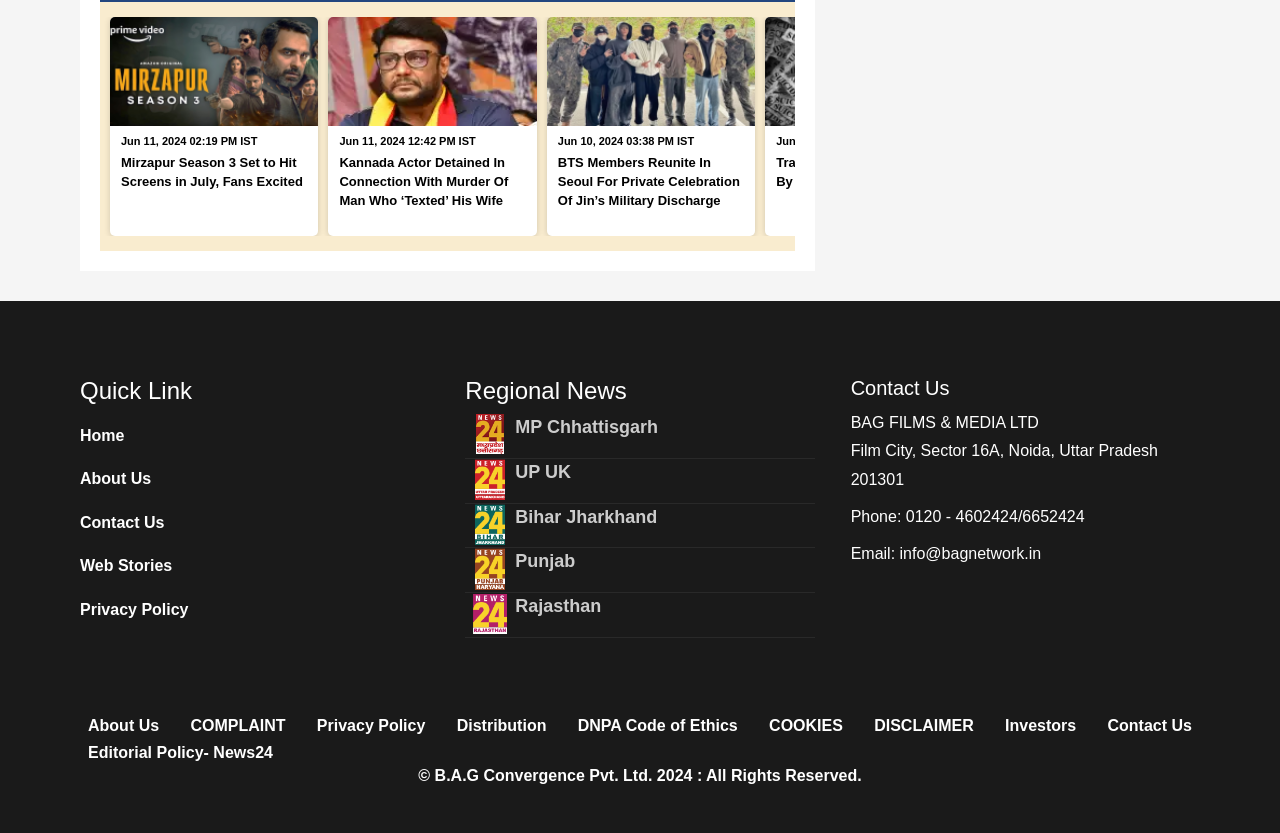What is the category of the news with the image 'News'?
Kindly offer a detailed explanation using the data available in the image.

I found the category by looking at the heading element with the text 'Regional News' which is associated with the link element with the text 'News' and the image 'News'.